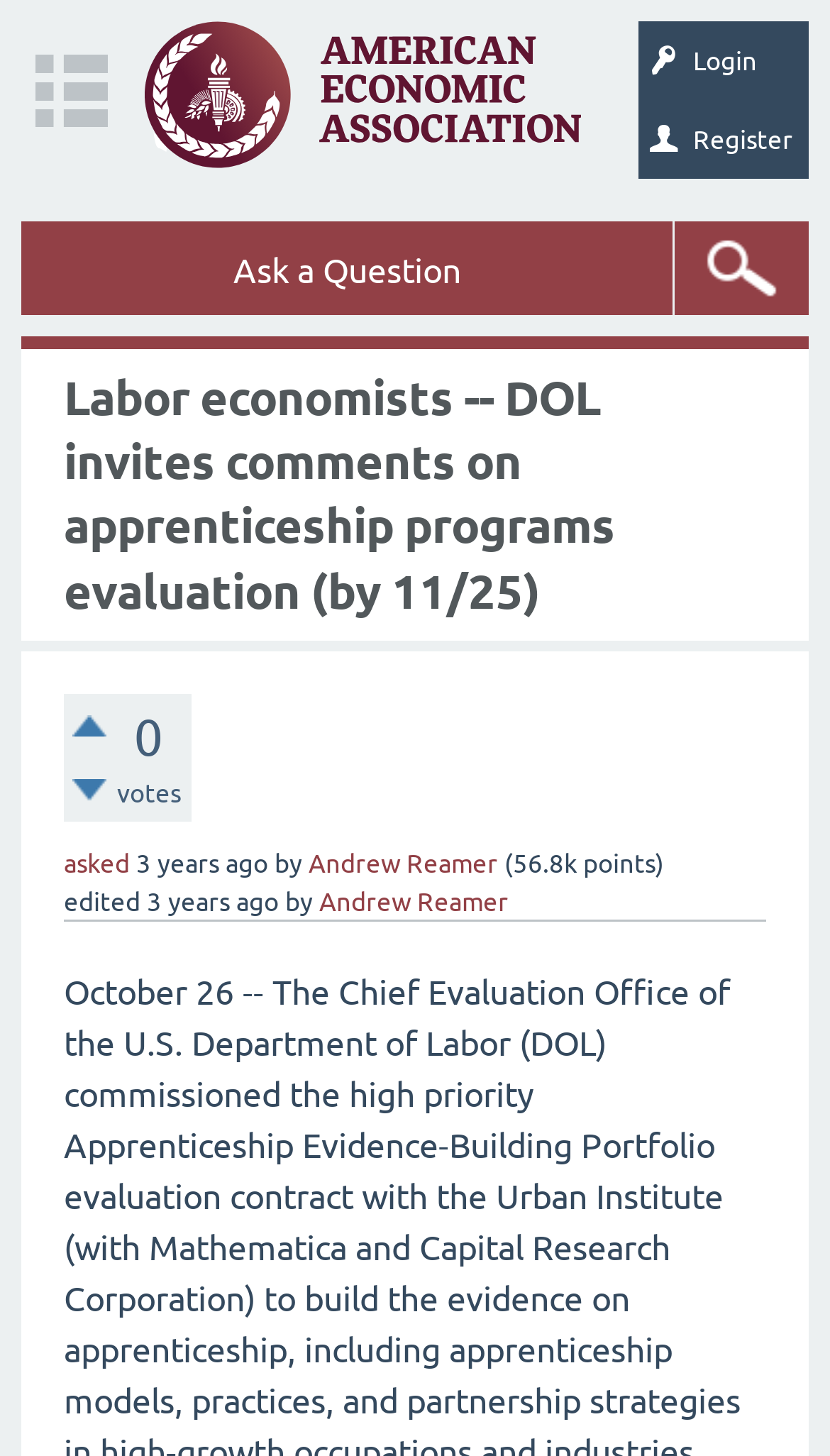Please identify the webpage's heading and generate its text content.

Labor economists -- DOL invites comments on apprenticeship programs evaluation (by 11/25)